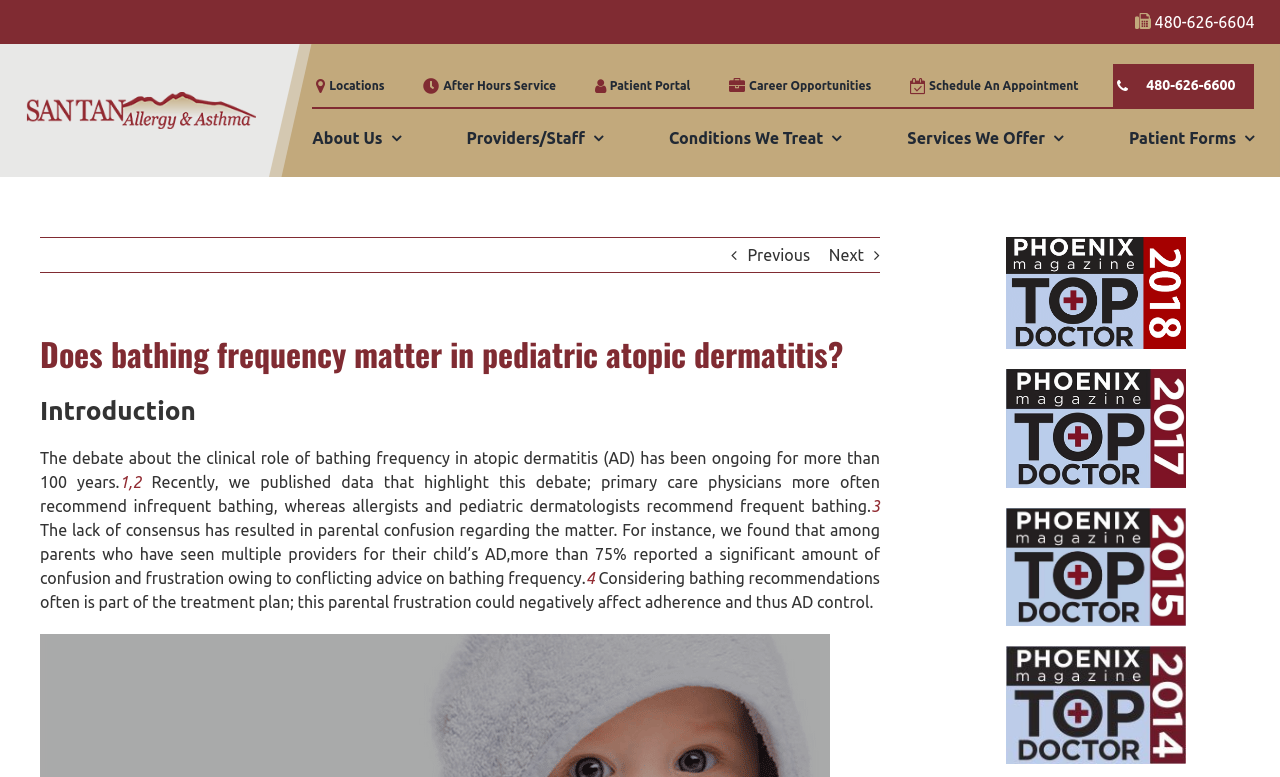Identify the bounding box coordinates of the specific part of the webpage to click to complete this instruction: "Schedule an appointment".

[0.708, 0.082, 0.843, 0.138]